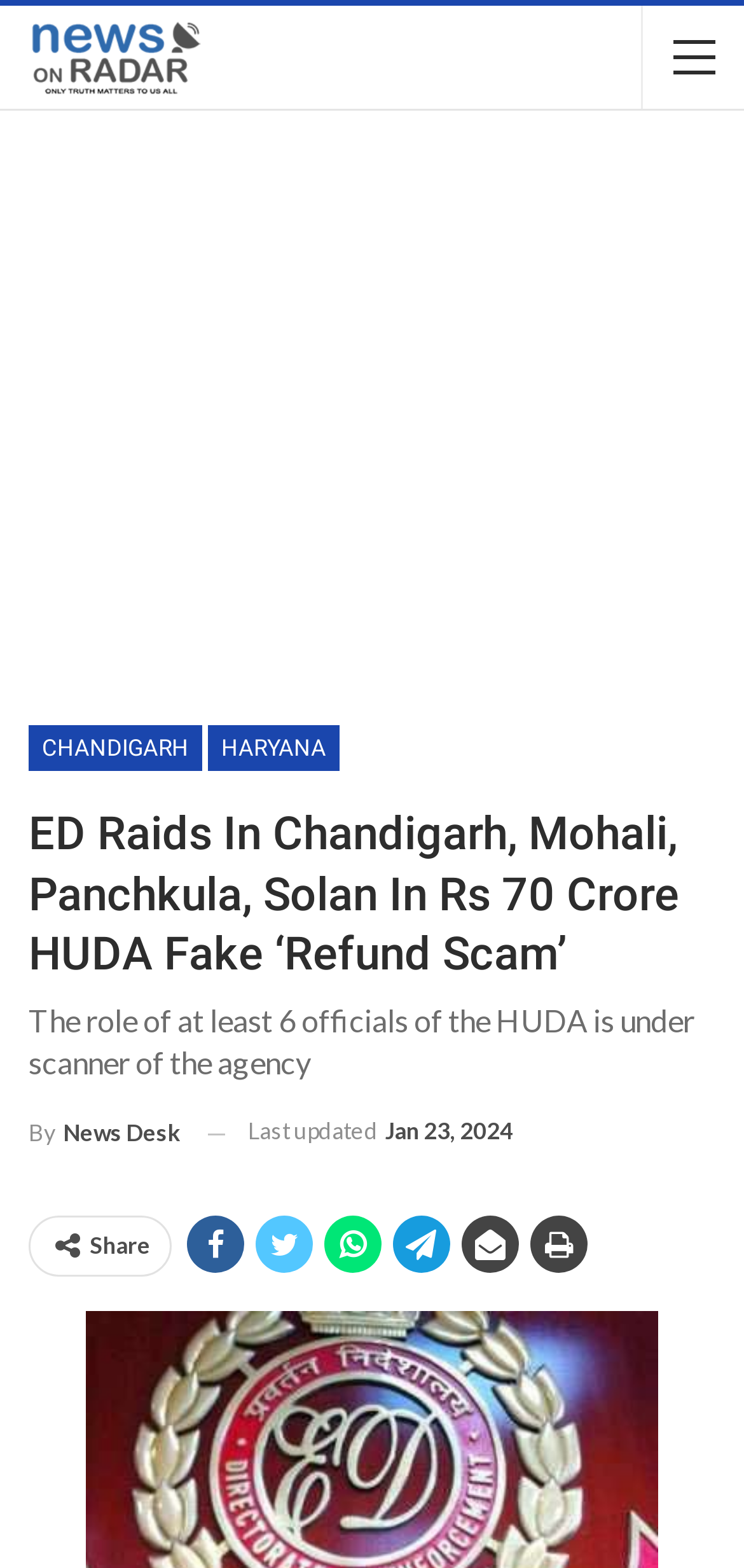Answer the question briefly using a single word or phrase: 
What is the location of the ED raids?

Chandigarh, Mohali, Panchkula, Solan